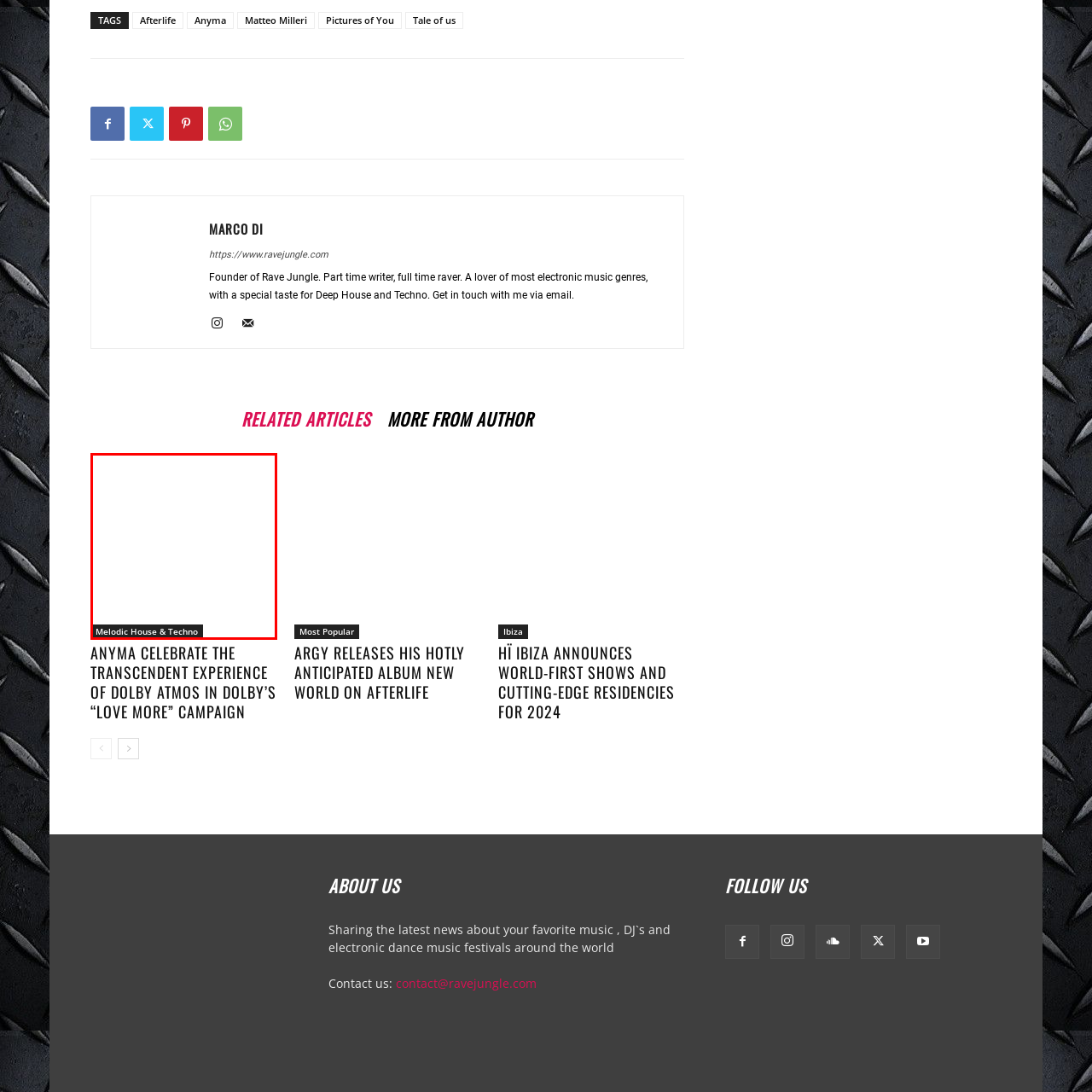Focus your attention on the picture enclosed within the red border and formulate a detailed answer to the question below, using the image as your primary reference: 
What is the purpose of this webpage?

The webpage reflects a commitment to sharing insightful information on electronic music trends and artists, inviting visitors to explore further, which suggests that the purpose of this webpage is to provide informative content to its visitors.